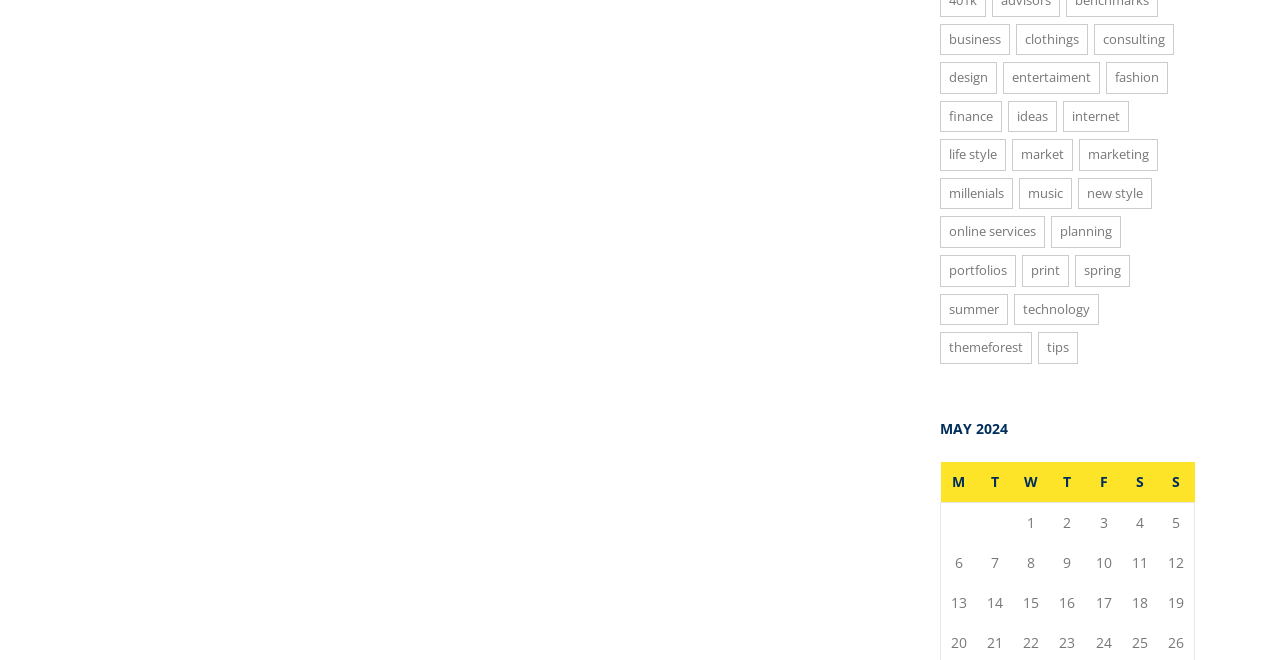What is the category with the most items?
Can you provide a detailed and comprehensive answer to the question?

I looked at the number of items in each category and found that 'online services' has 5 items, which is the most among all categories.